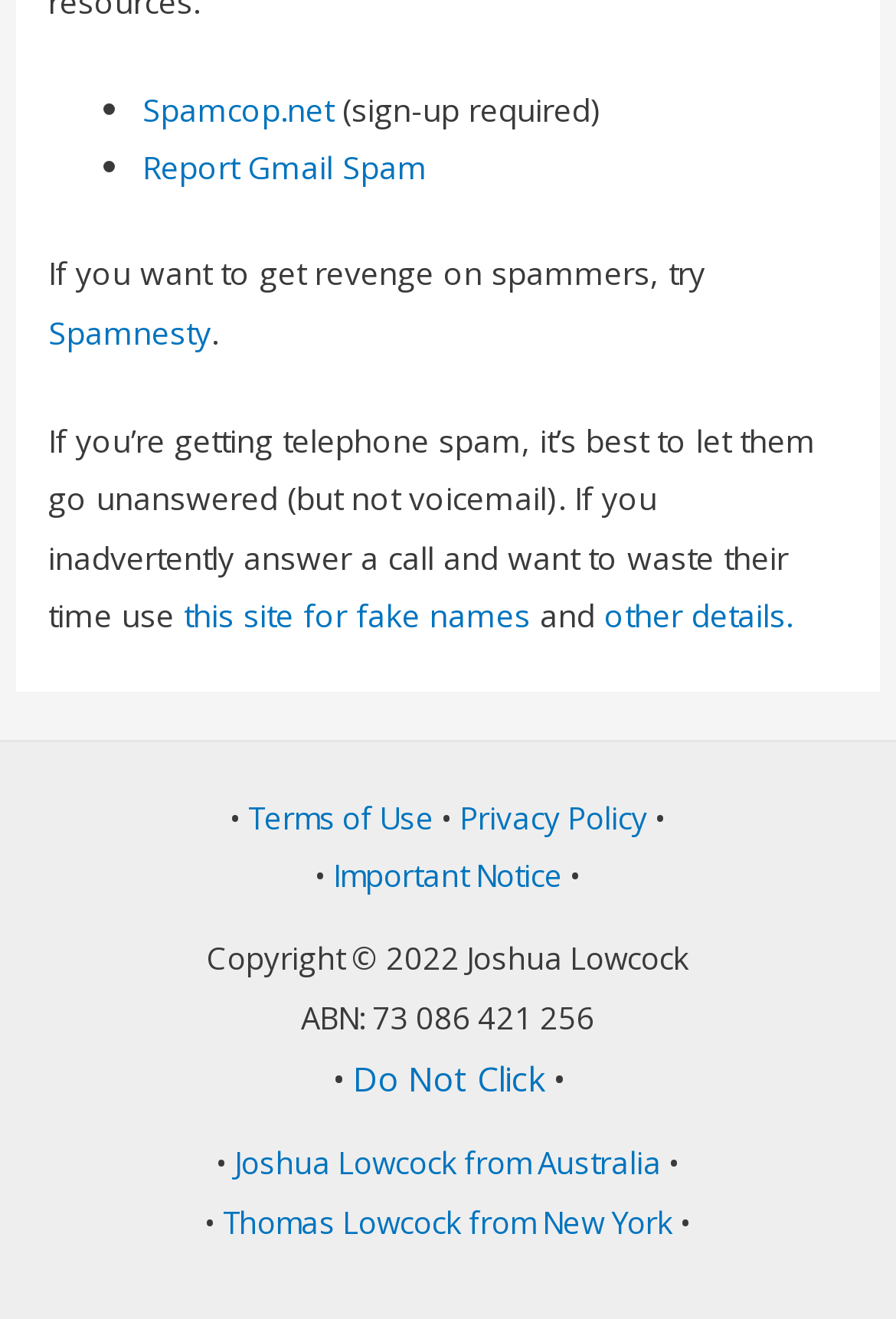Predict the bounding box of the UI element based on the description: "Privacy Policy". The coordinates should be four float numbers between 0 and 1, formatted as [left, top, right, bottom].

[0.513, 0.604, 0.723, 0.635]